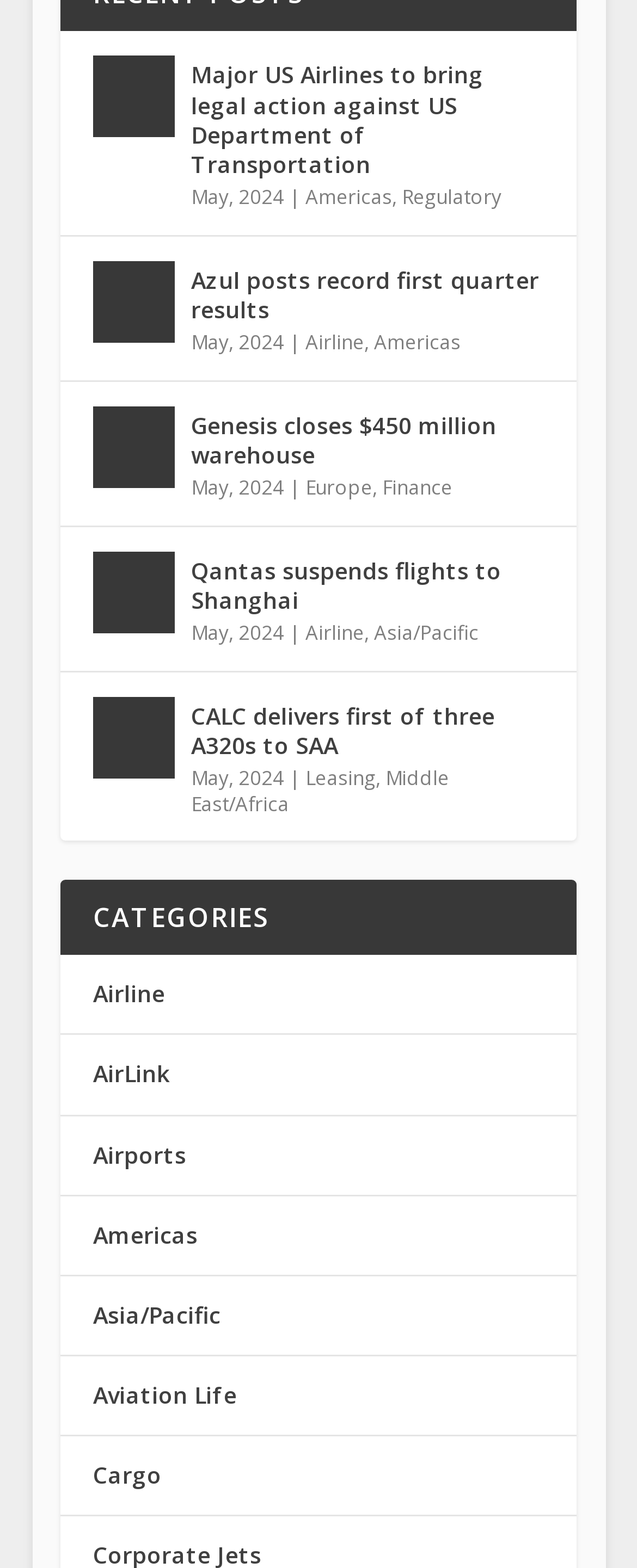Please find the bounding box for the UI component described as follows: "Aviation Life".

[0.146, 0.88, 0.372, 0.899]